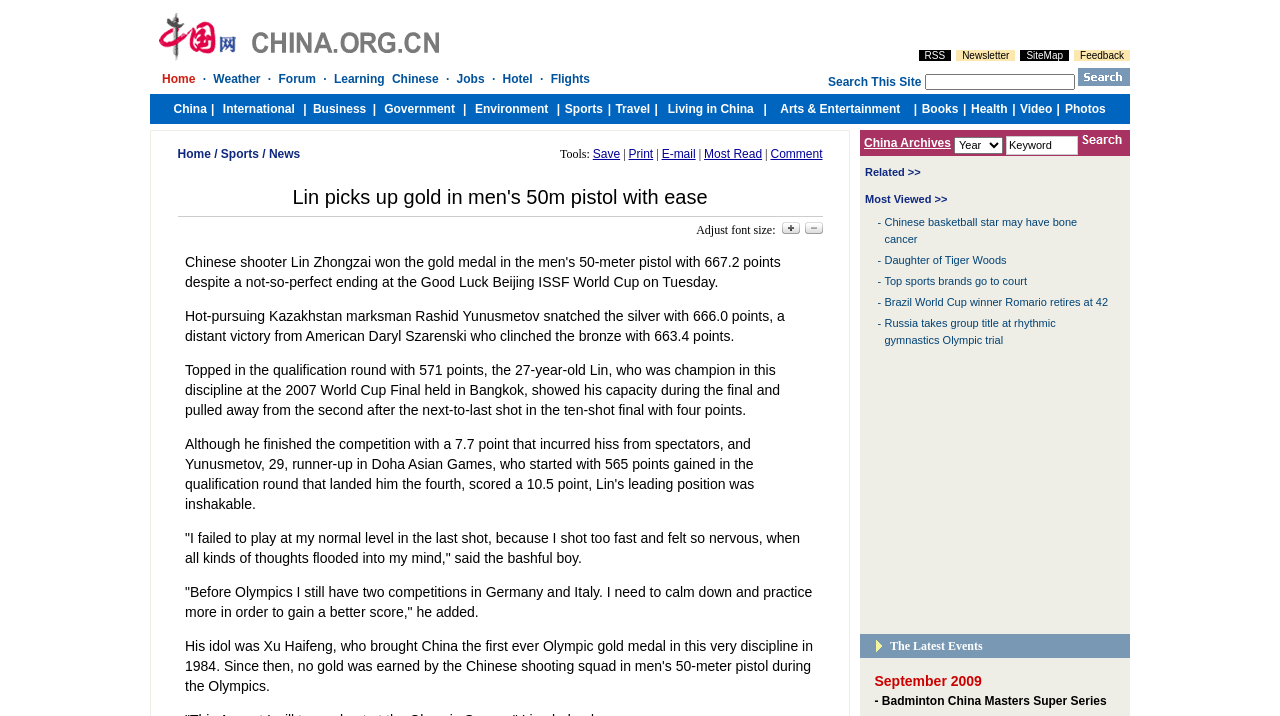Give a concise answer using one word or a phrase to the following question:
What is the purpose of the 'Tools' section?

To provide options for saving, printing, emailing, and commenting on the article